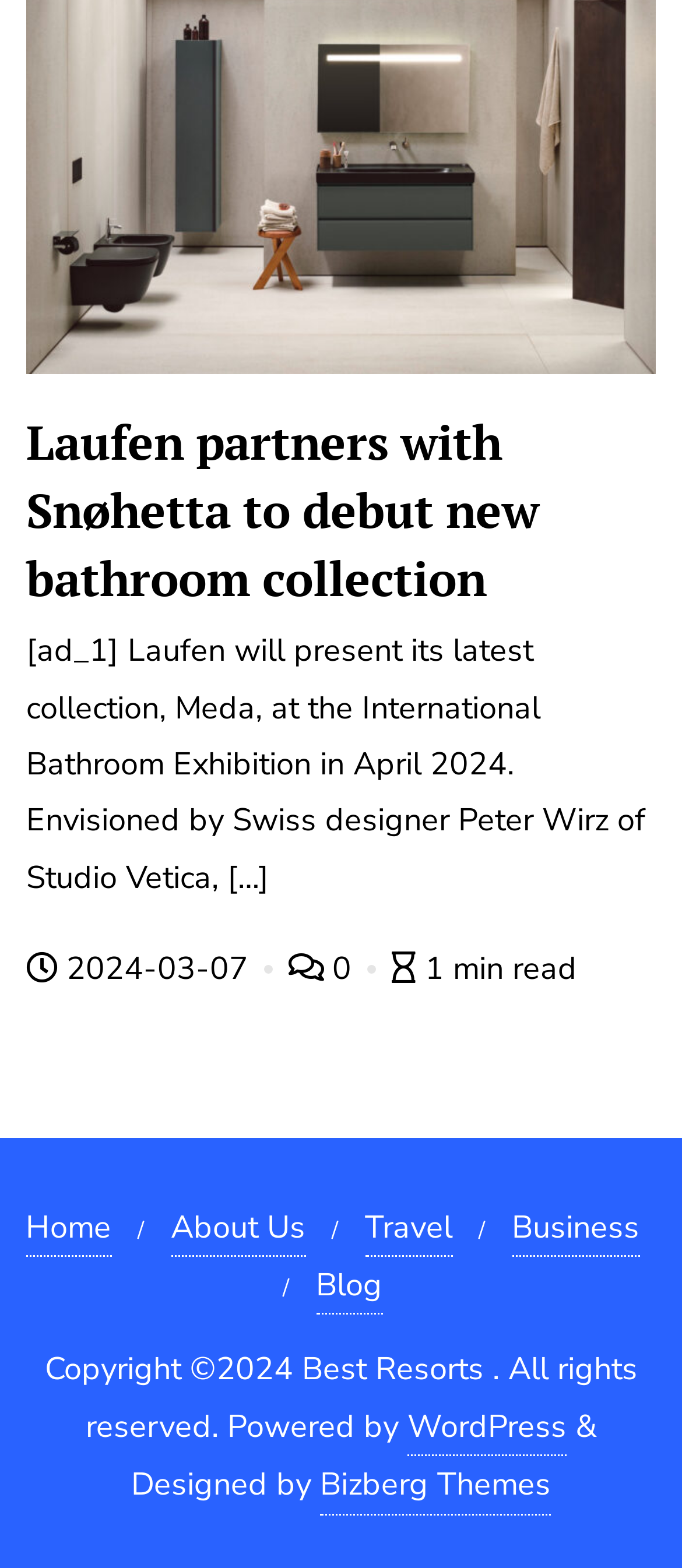What is the name of the theme designer of the website?
Please provide a single word or phrase as your answer based on the screenshot.

Bizberg Themes